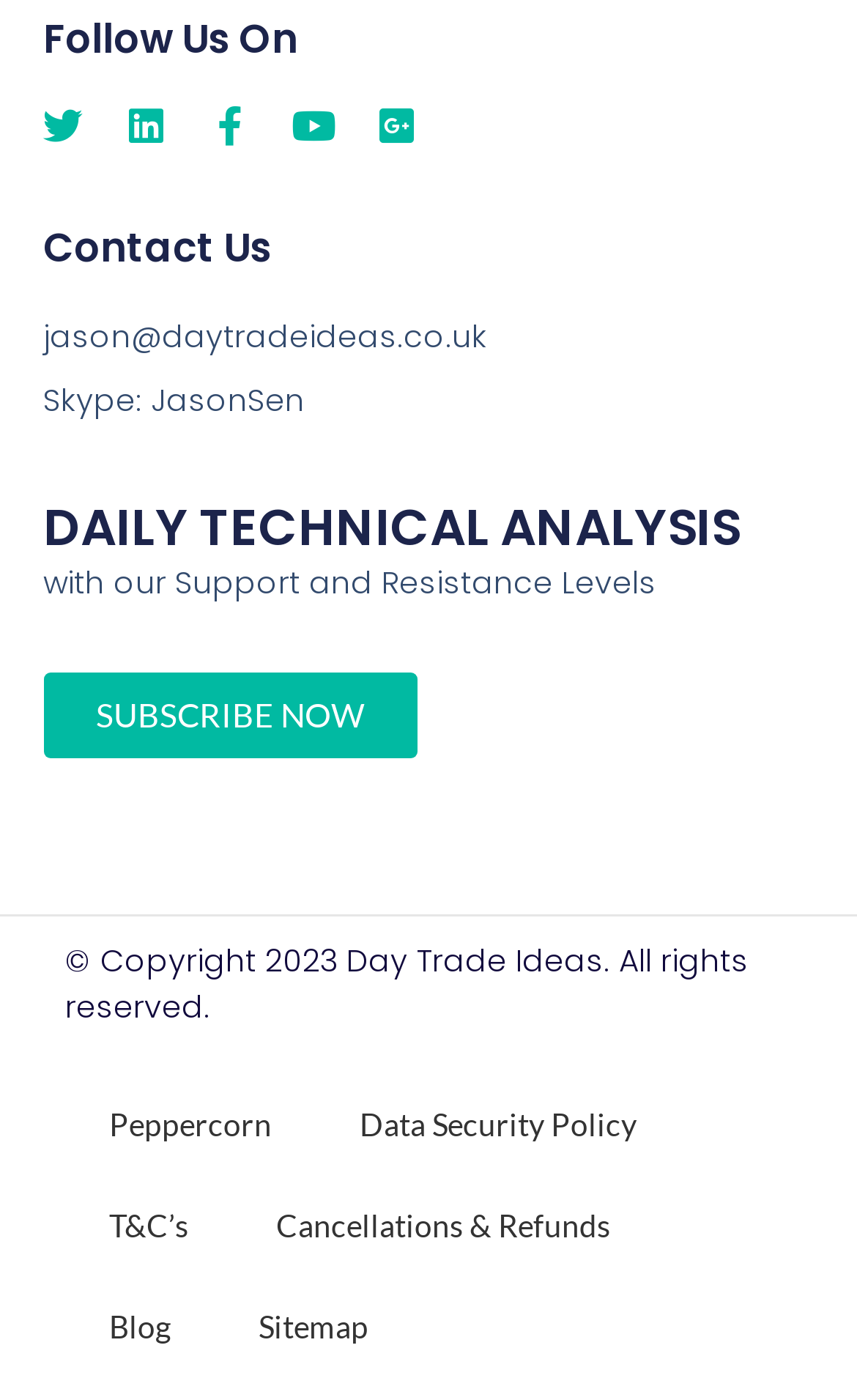Please specify the bounding box coordinates of the area that should be clicked to accomplish the following instruction: "View 'gender identity' page". The coordinates should consist of four float numbers between 0 and 1, i.e., [left, top, right, bottom].

None